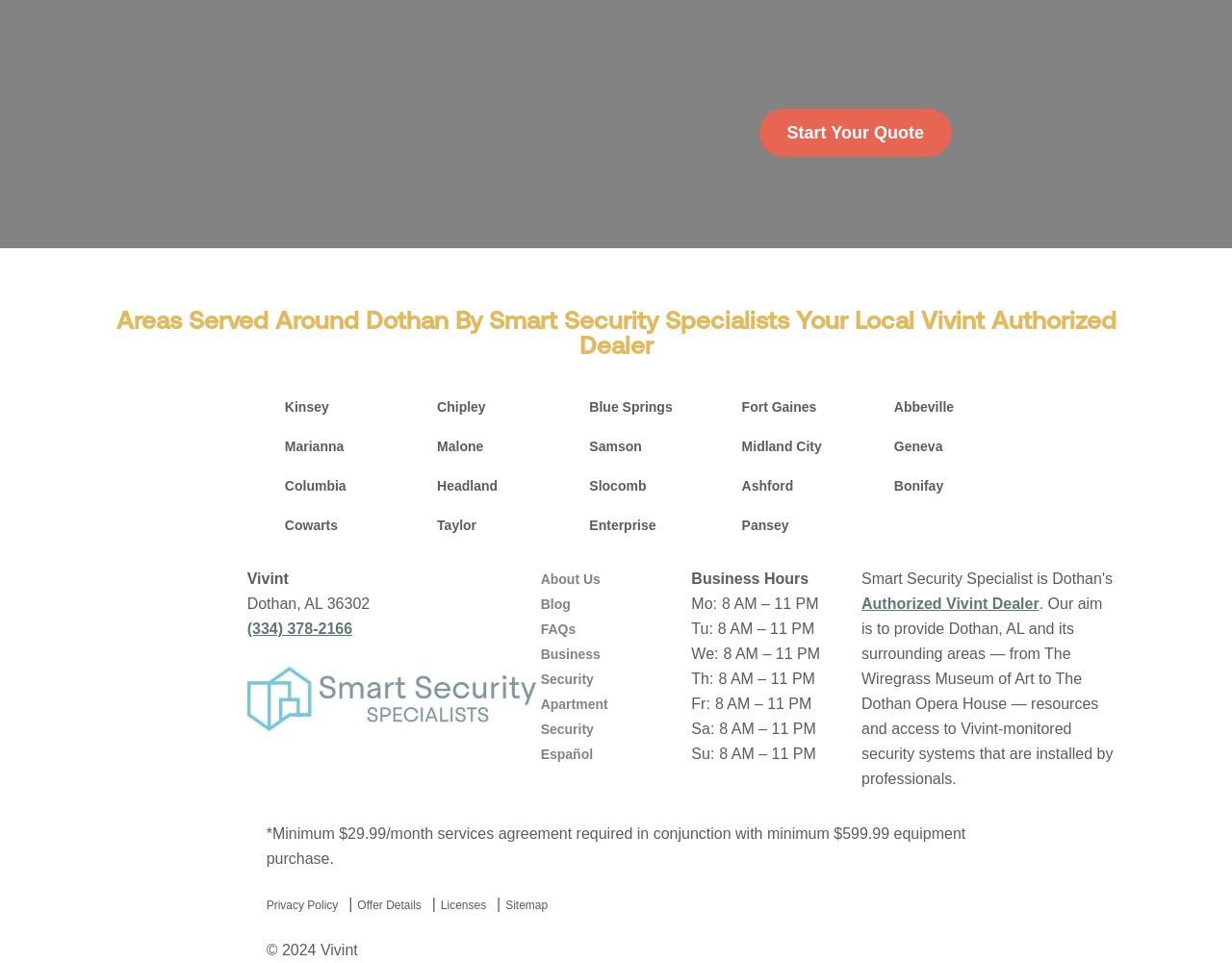What is the minimum services agreement required?
Can you provide a detailed and comprehensive answer to the question?

I found the answer by looking at the static text '*Minimum $29.99/month services agreement required in conjunction with minimum $599.99 equipment purchase.' which indicates that the minimum services agreement required is $29.99/month.